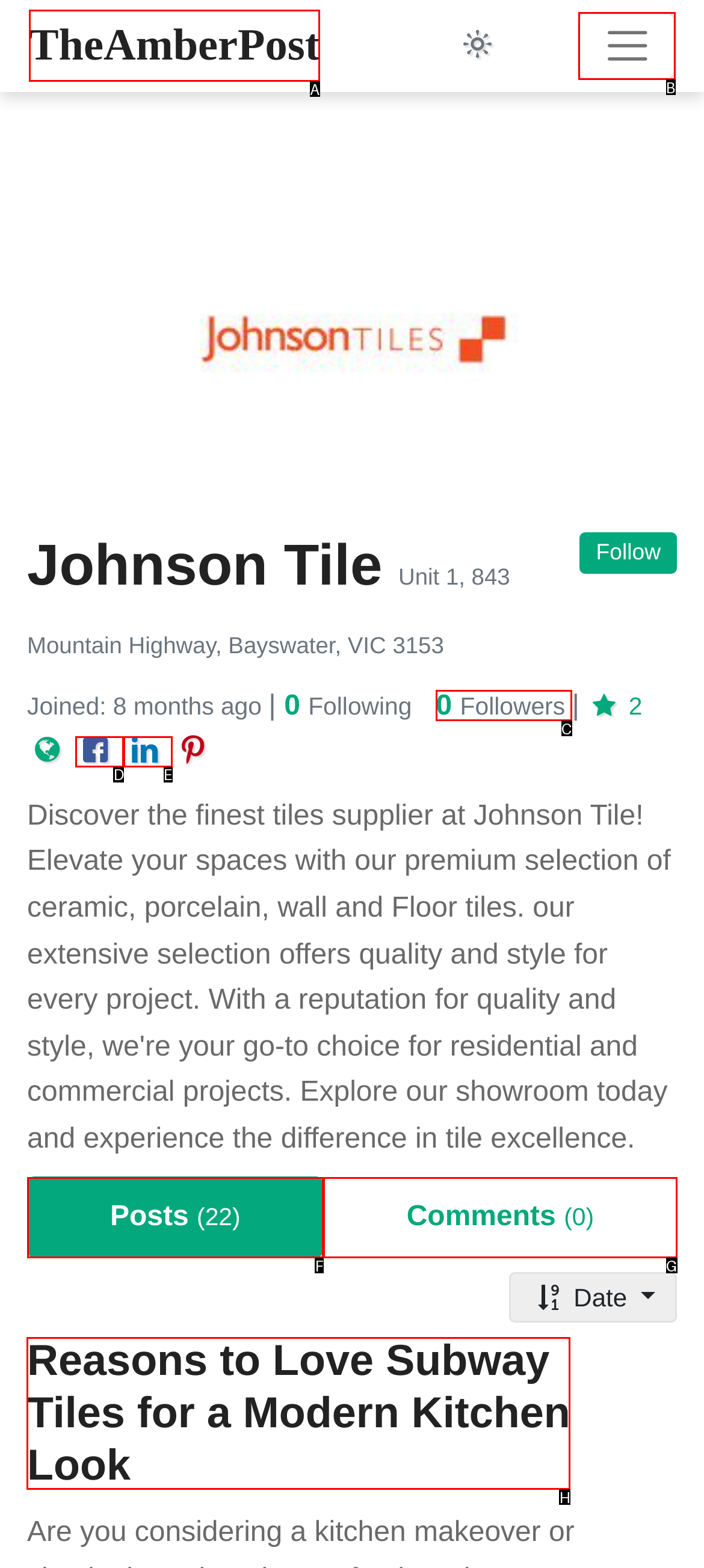Which lettered option should I select to achieve the task: Read news about Pudong's night economy according to the highlighted elements in the screenshot?

None